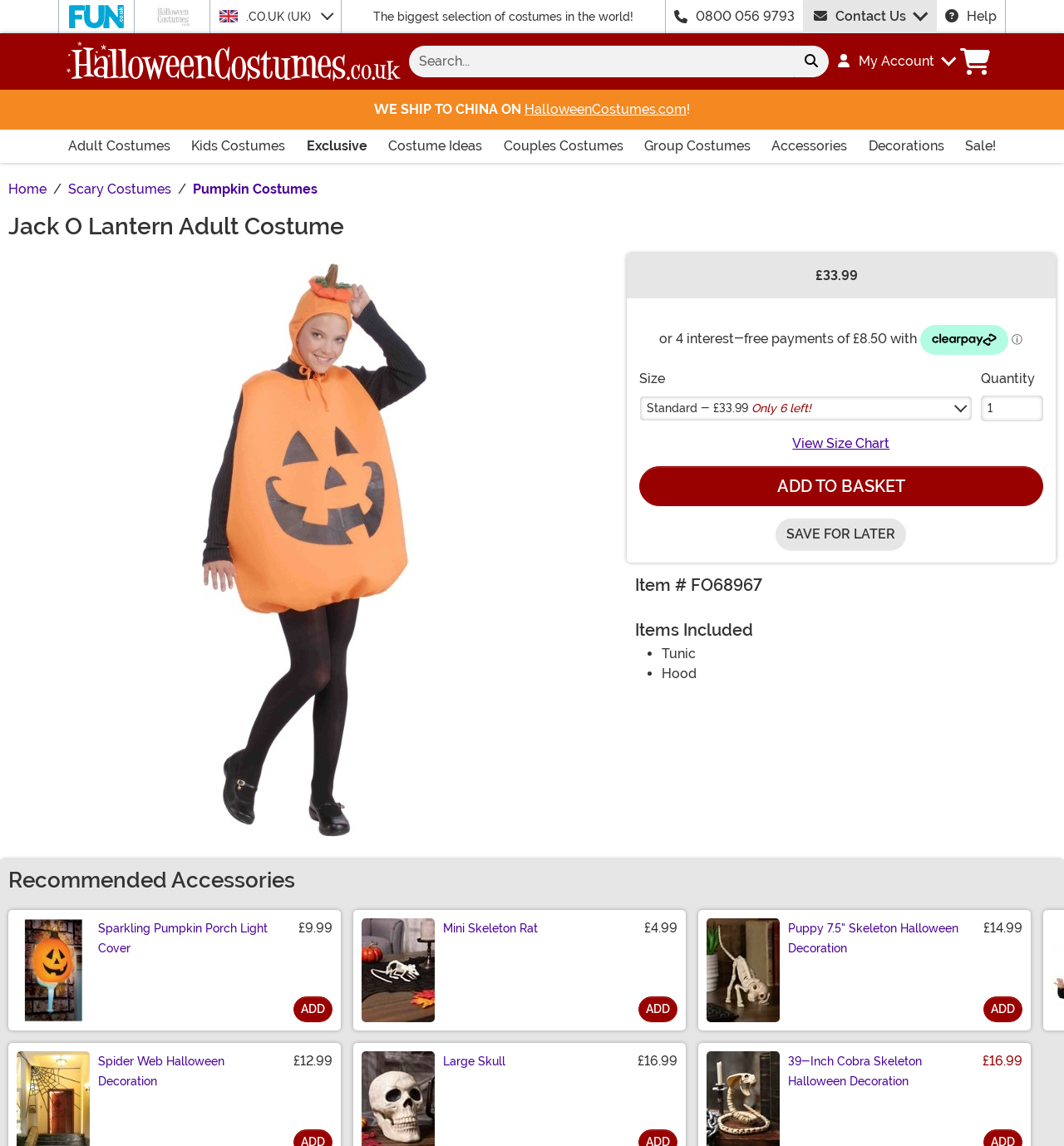What is the price of the Sparkling Pumpkin Porch Light Cover?
Use the screenshot to answer the question with a single word or phrase.

£9.99